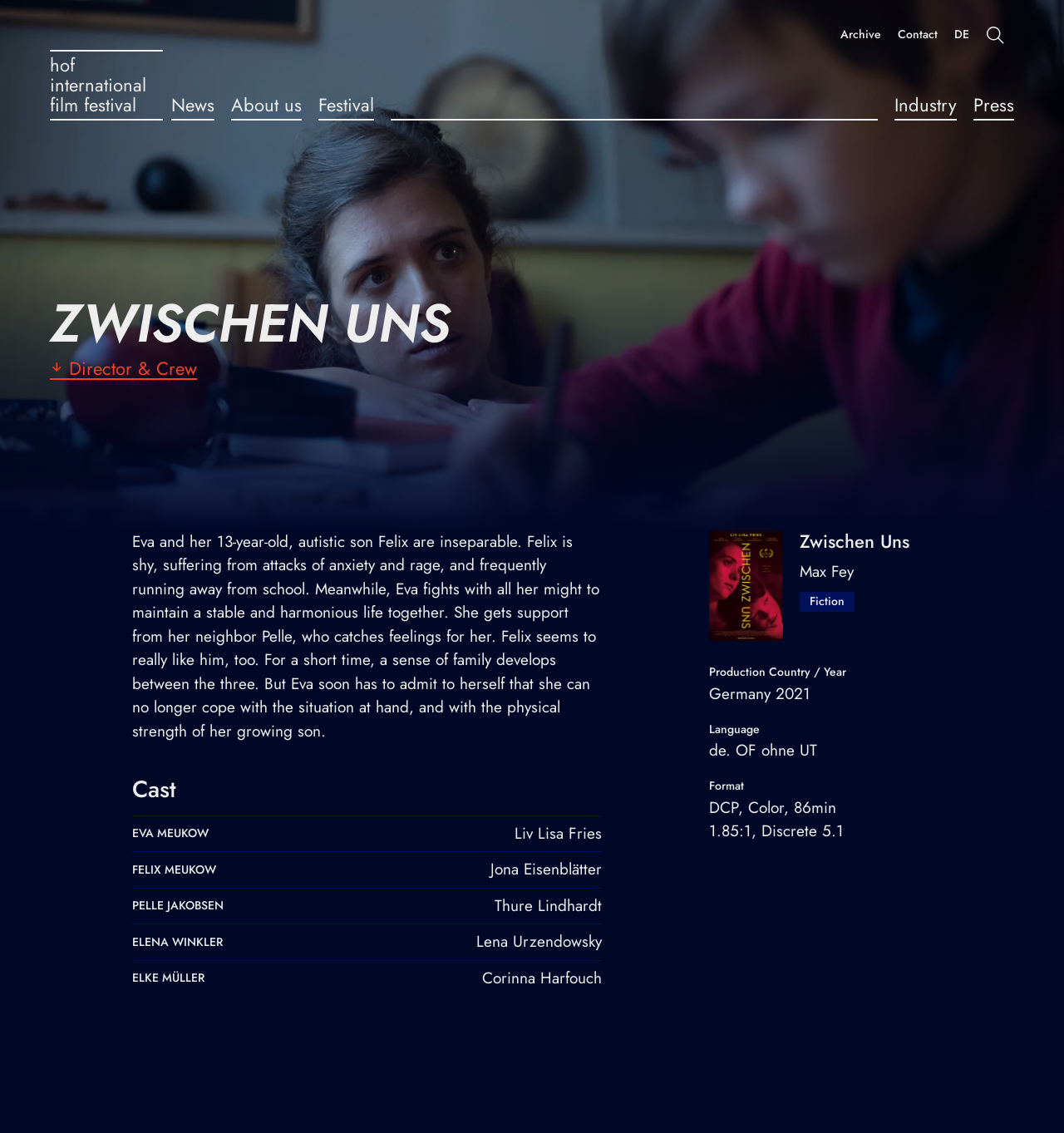Please find the bounding box coordinates of the element that needs to be clicked to perform the following instruction: "Go to the 'HOME' page". The bounding box coordinates should be four float numbers between 0 and 1, represented as [left, top, right, bottom].

None